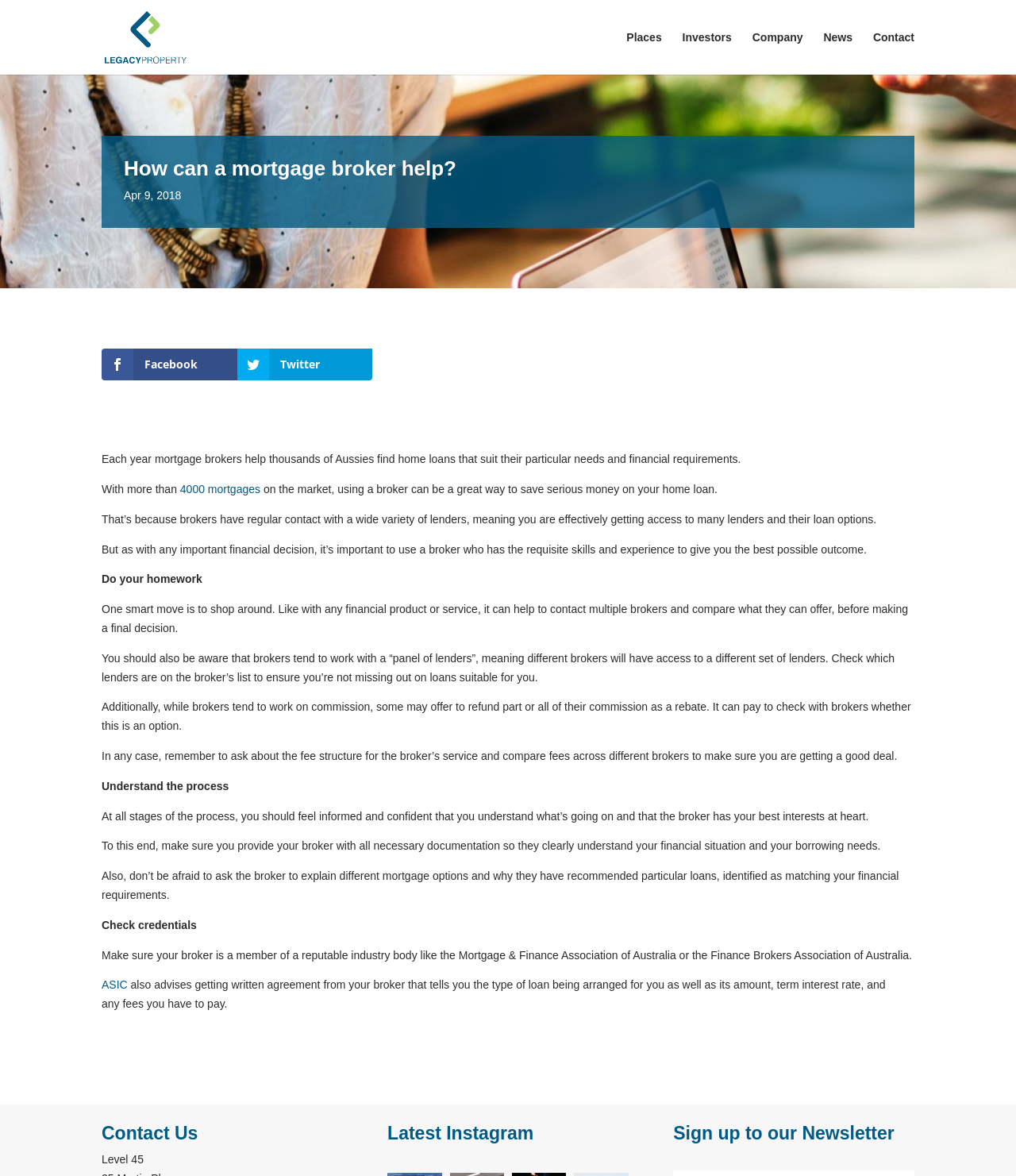How many mortgages are on the market?
Please give a detailed and elaborate answer to the question.

According to the webpage, there are more than 4000 mortgages on the market, and using a broker can be a great way to navigate these options and find the best loan for an individual's needs.